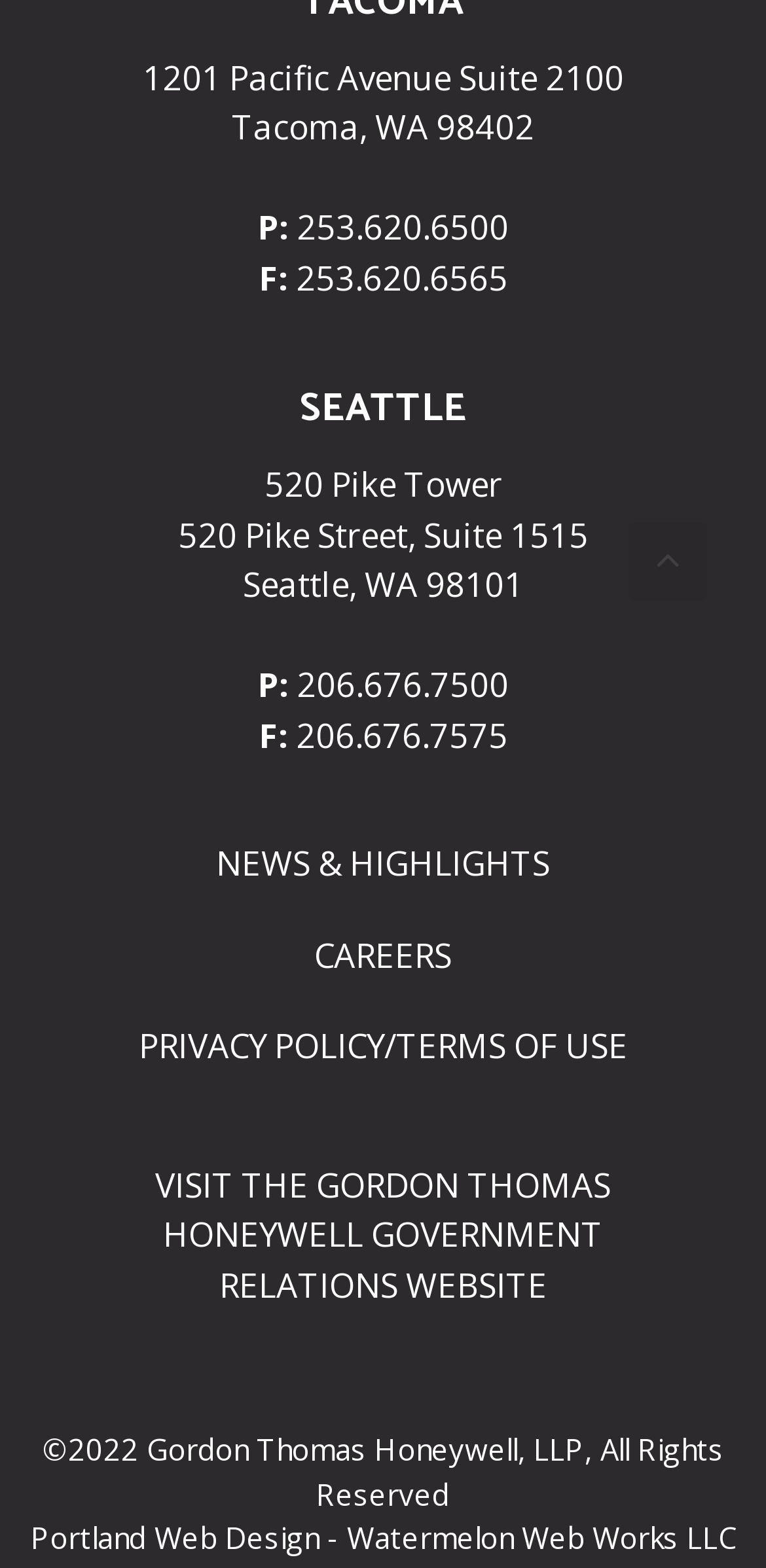Kindly respond to the following question with a single word or a brief phrase: 
What is the name of the website design company?

Watermelon Web Works LLC